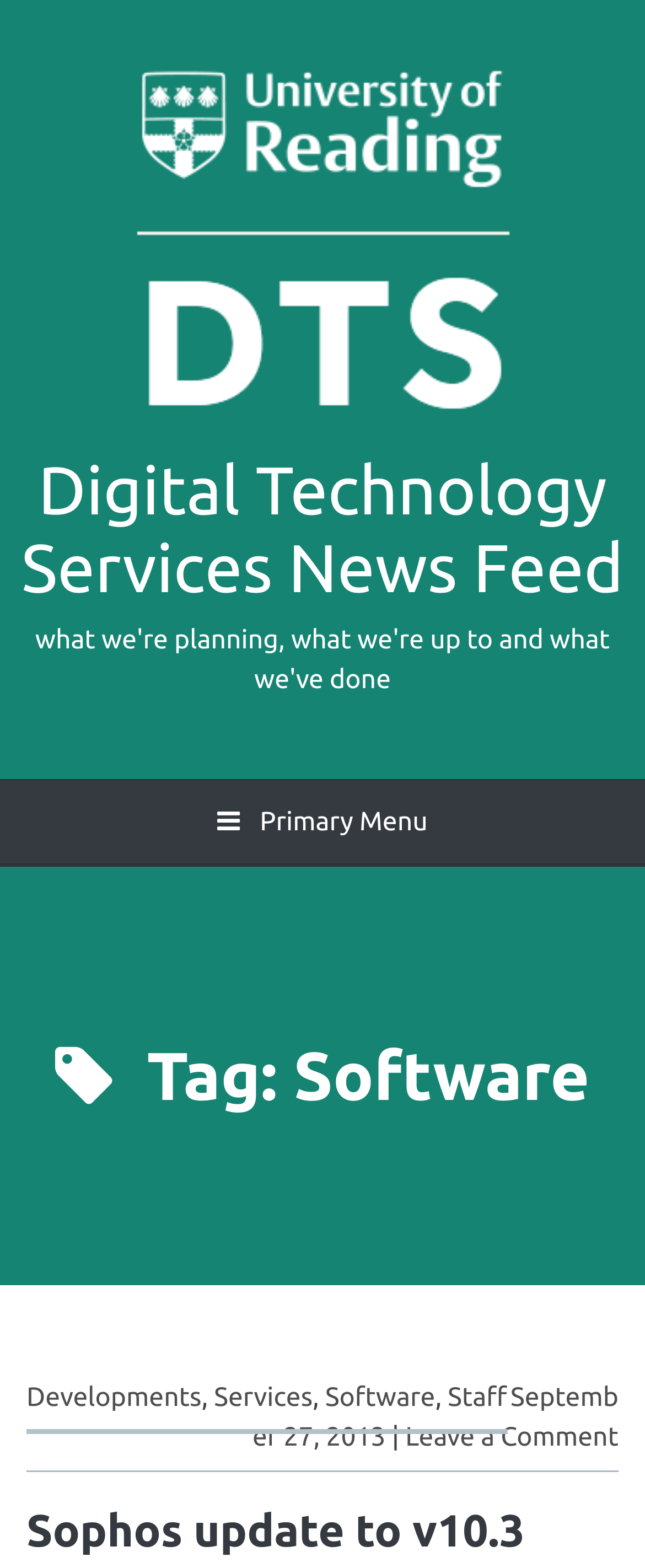Please answer the following query using a single word or phrase: 
What is the separator used between links in the header section?

,